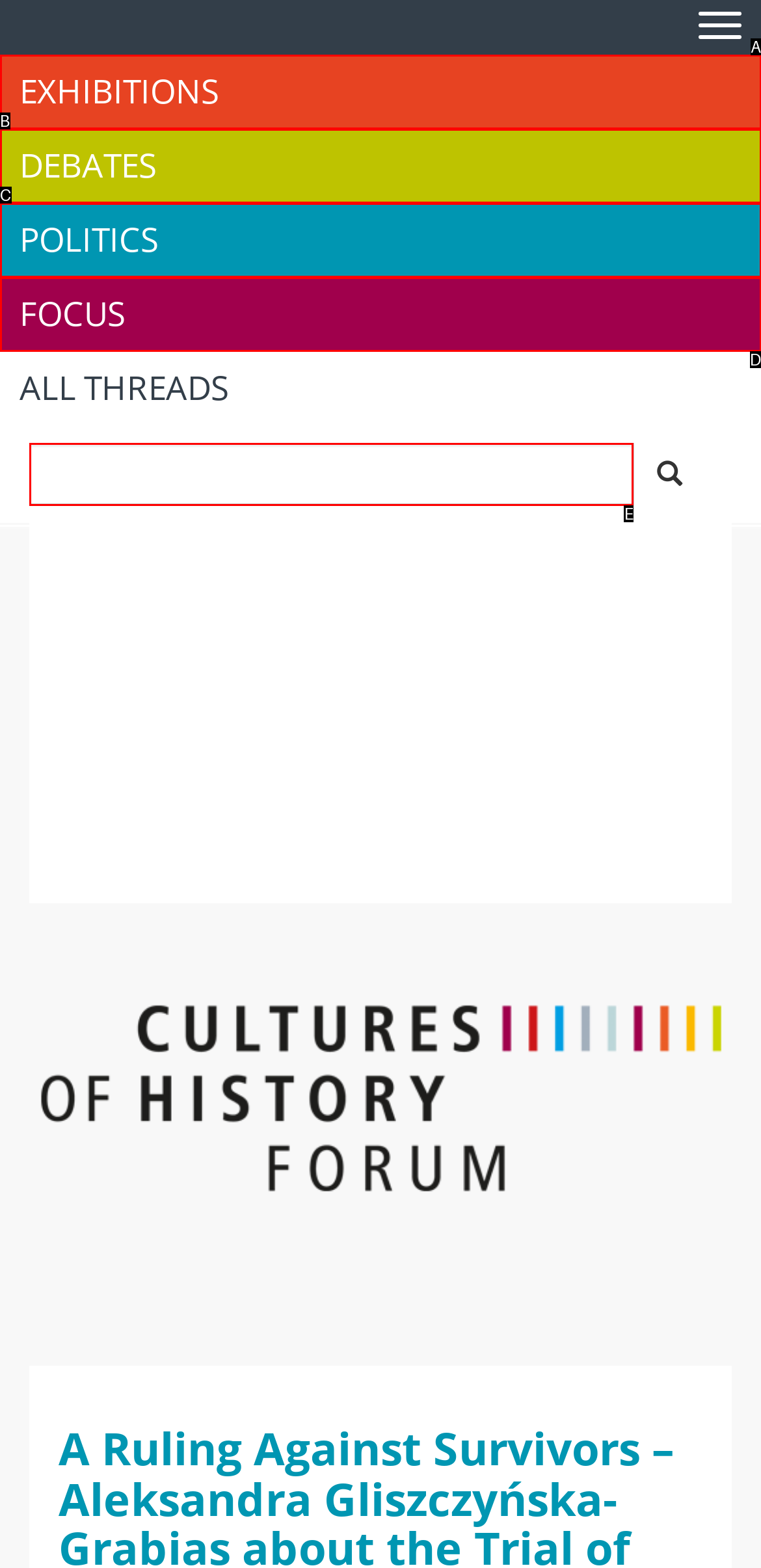Examine the description: name="tx_kesearch_pi1[sword]" and indicate the best matching option by providing its letter directly from the choices.

E